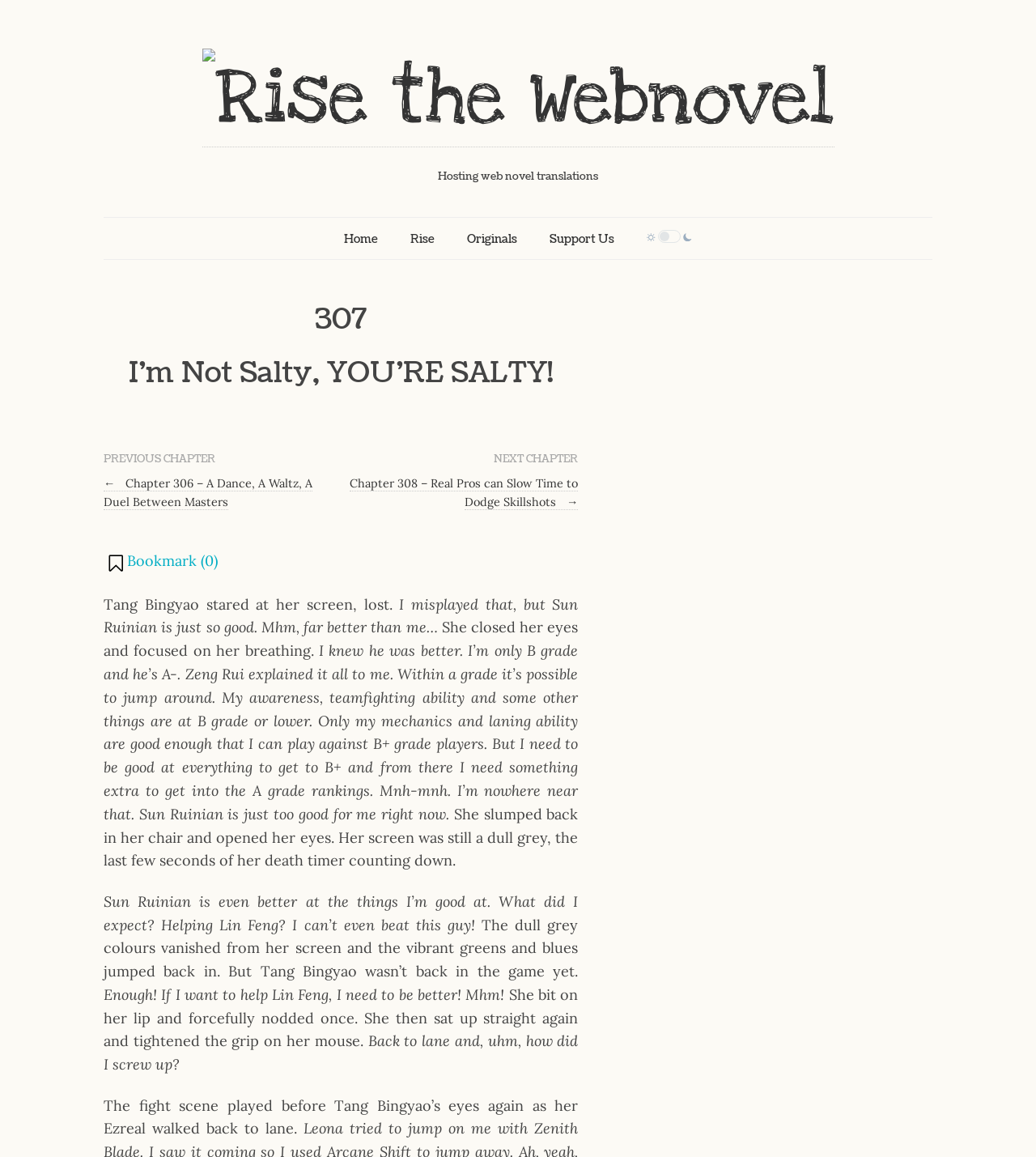Identify the bounding box coordinates of the clickable region to carry out the given instruction: "Click on the 'Support Us' link".

[0.531, 0.198, 0.593, 0.215]